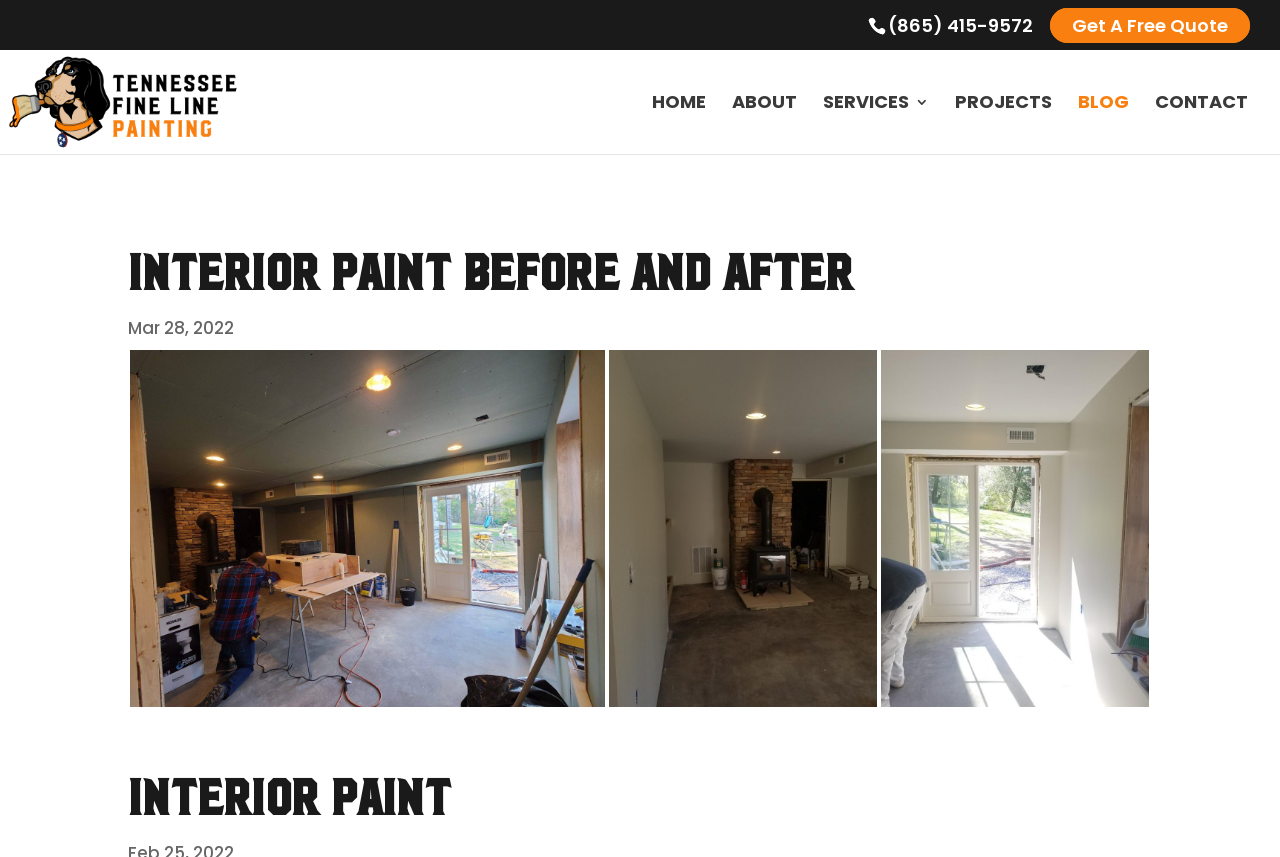Provide the bounding box coordinates for the UI element described in this sentence: "name="s" placeholder="Search …" title="Search for:"". The coordinates should be four float values between 0 and 1, i.e., [left, top, right, bottom].

[0.053, 0.038, 0.953, 0.08]